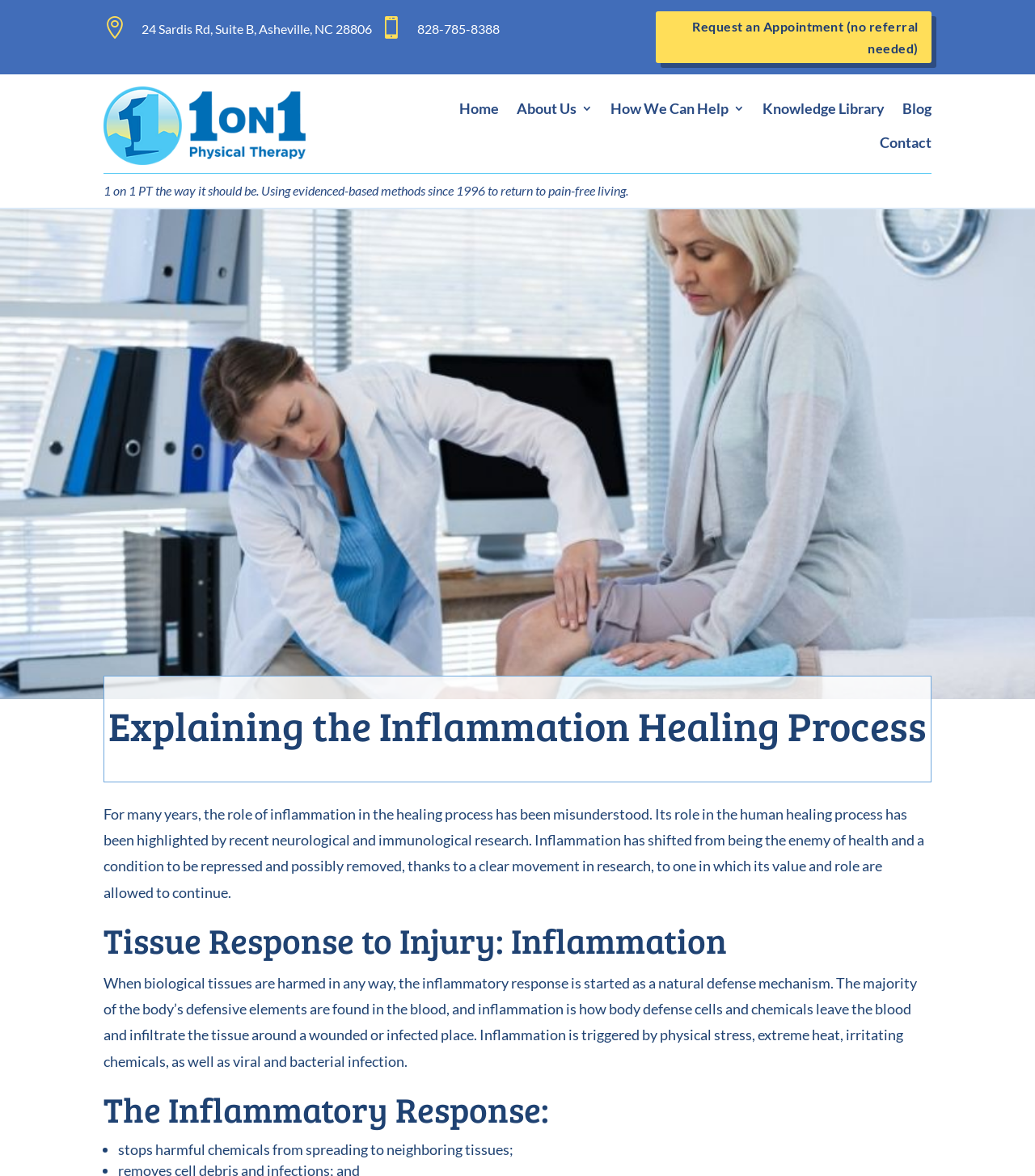What is the purpose of inflammation in the healing process?
Look at the image and construct a detailed response to the question.

I found the answer by reading the static text element with the bounding box coordinates [0.1, 0.684, 0.893, 0.766] which explains the role of inflammation in the healing process.